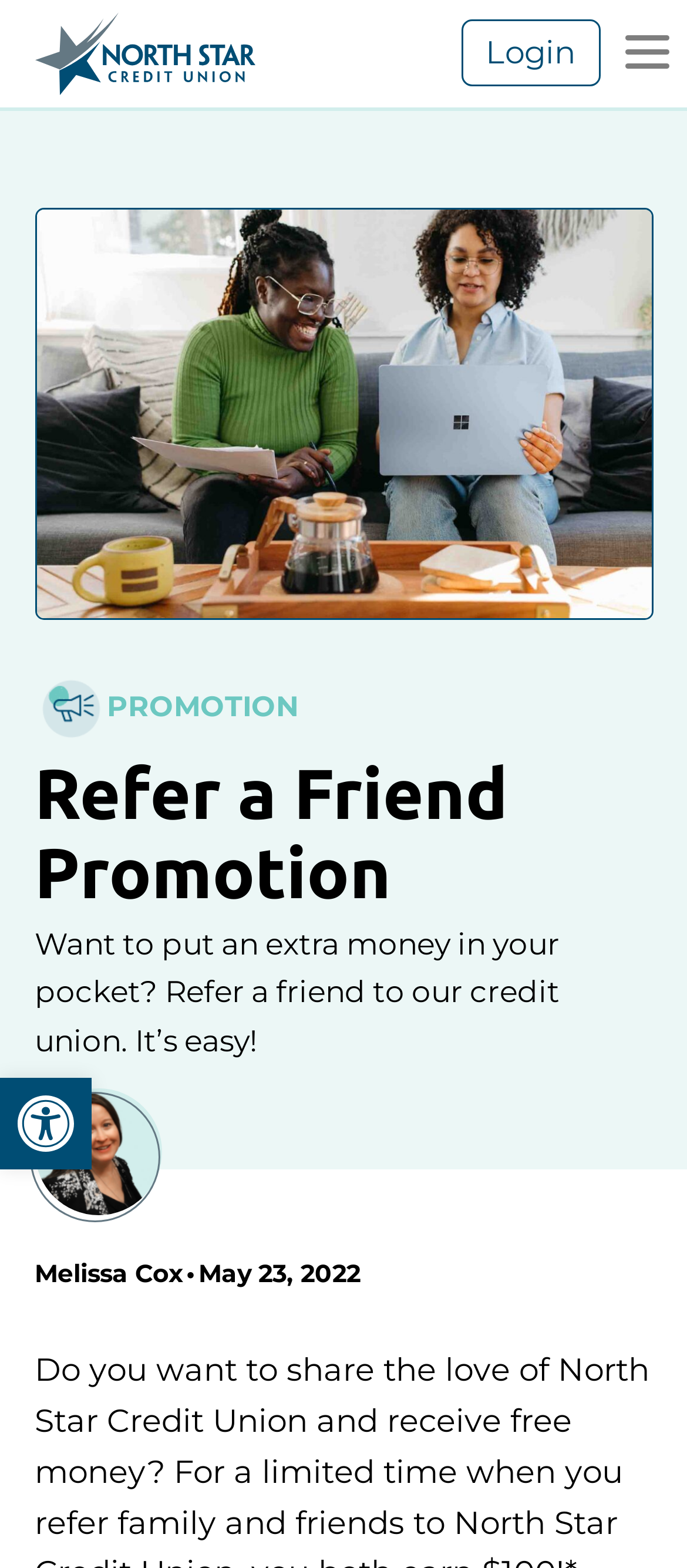What is the amount of money that can be earned from the referral program?
Using the image as a reference, answer with just one word or a short phrase.

$100 - $200